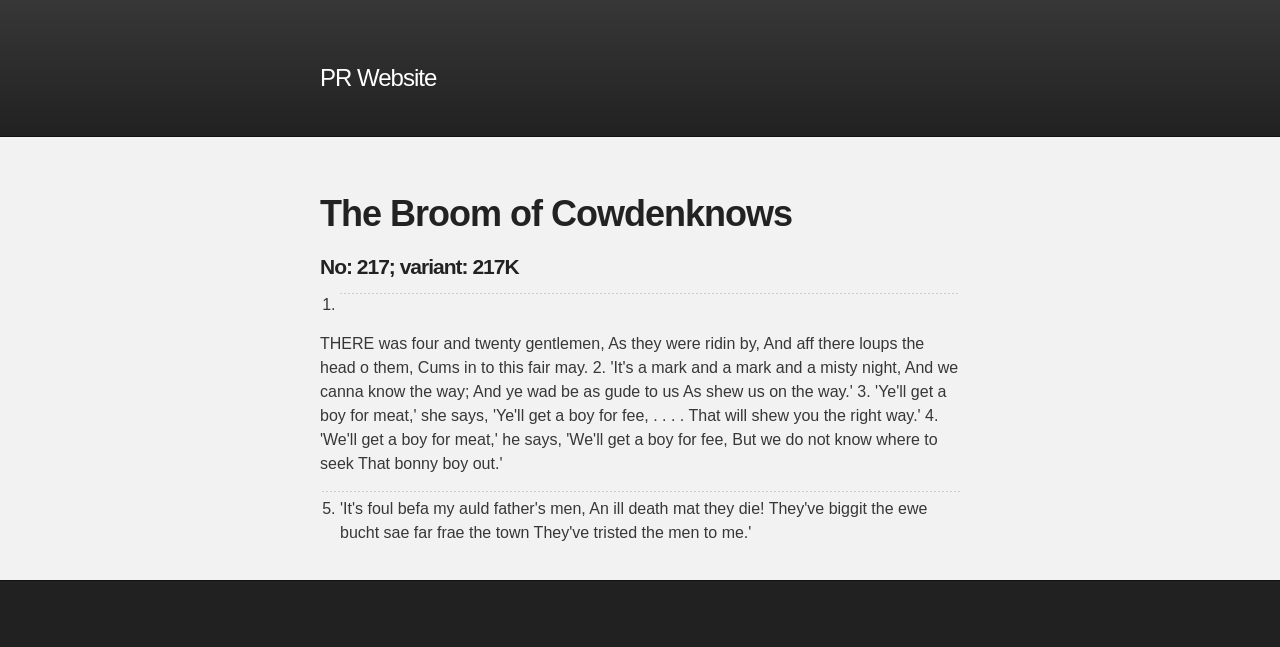What is the variant of No: 217?
Answer with a single word or short phrase according to what you see in the image.

217K